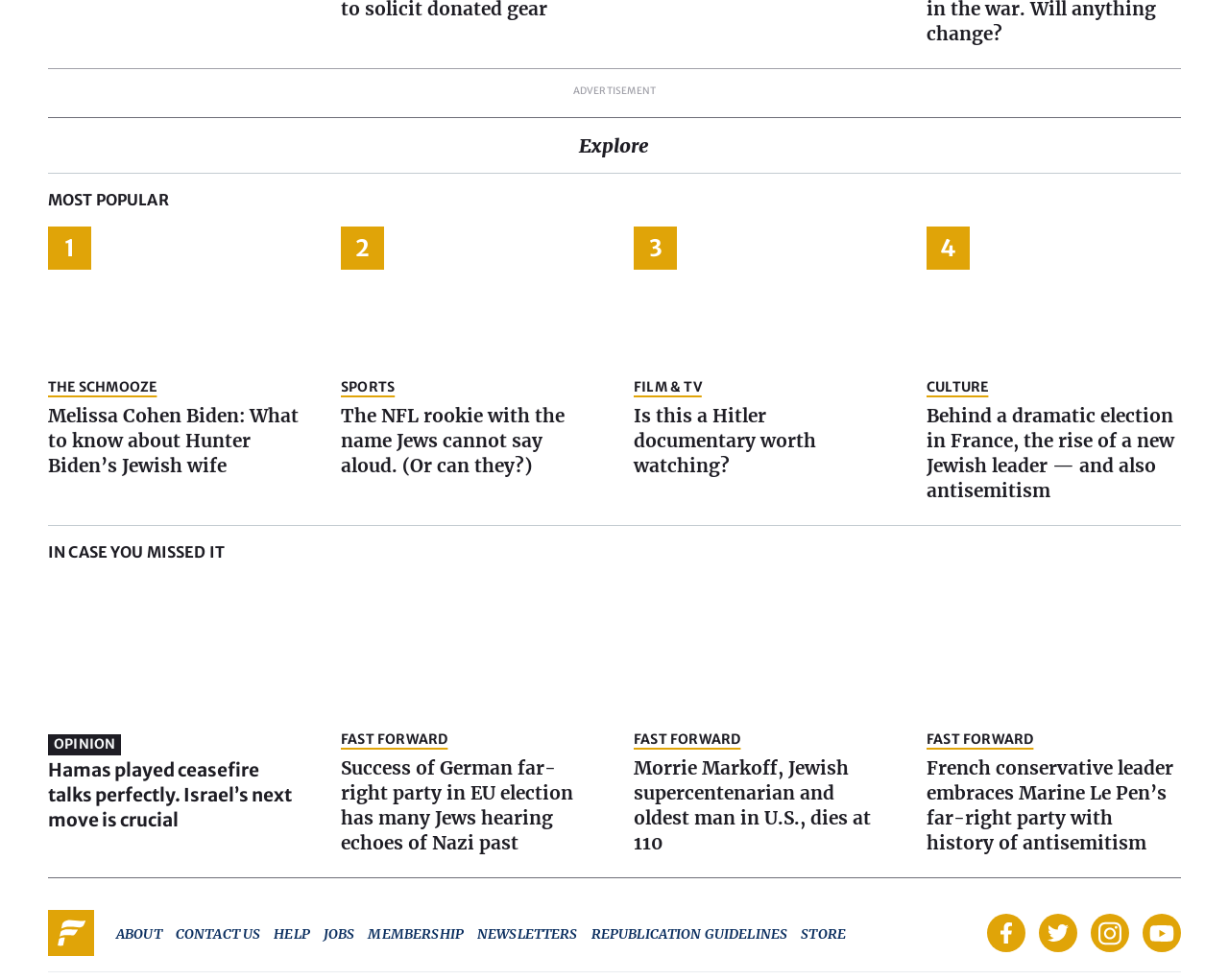Using the provided element description: "Republication Guidelines", determine the bounding box coordinates of the corresponding UI element in the screenshot.

[0.481, 0.945, 0.641, 0.962]